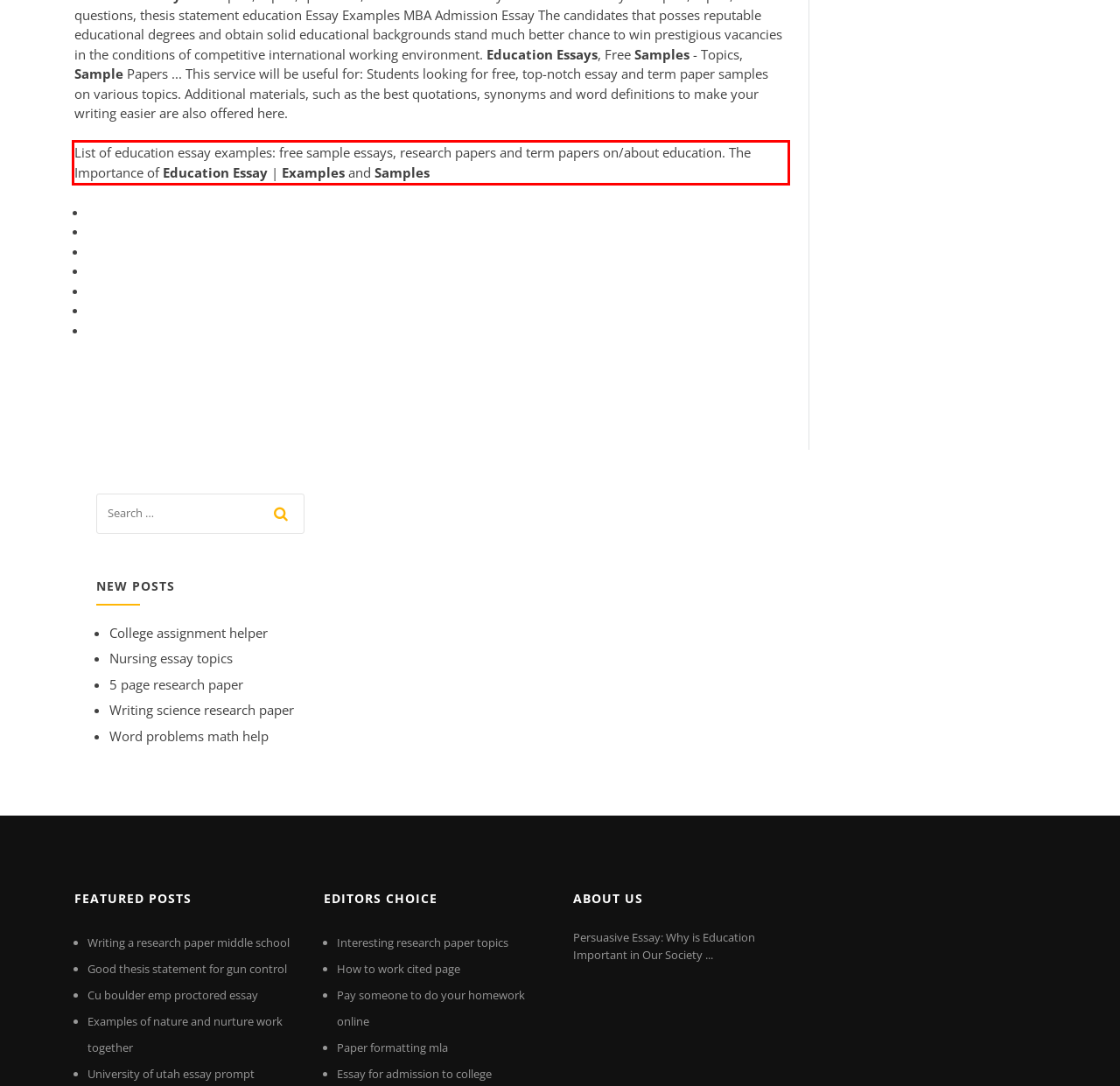In the screenshot of the webpage, find the red bounding box and perform OCR to obtain the text content restricted within this red bounding box.

List of education essay examples: free sample essays, research papers and term papers on/about education. The Importance of Education Essay | Examples and Samples